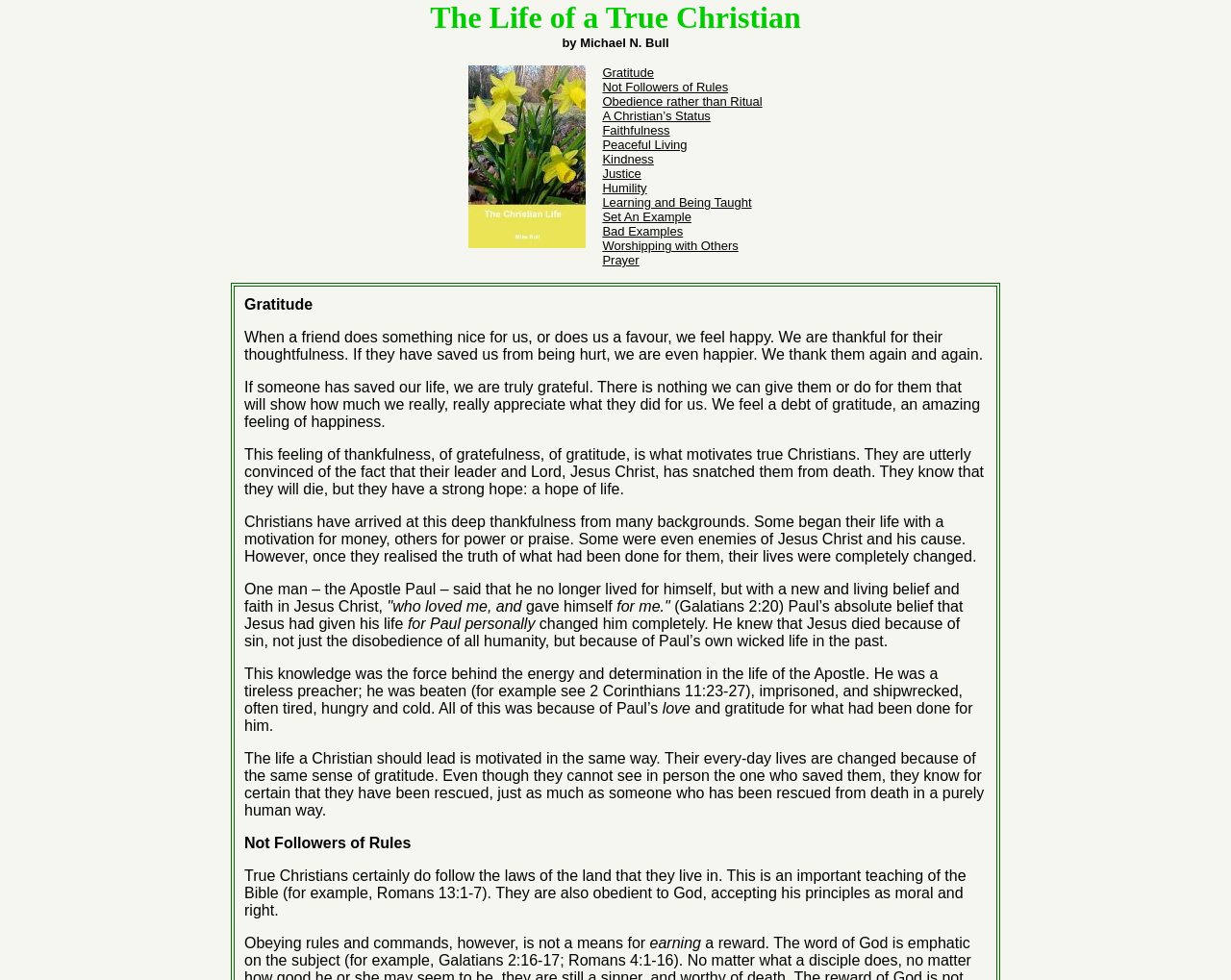What is the last characteristic of a true Christian?
Examine the image and give a concise answer in one word or a short phrase.

Prayer